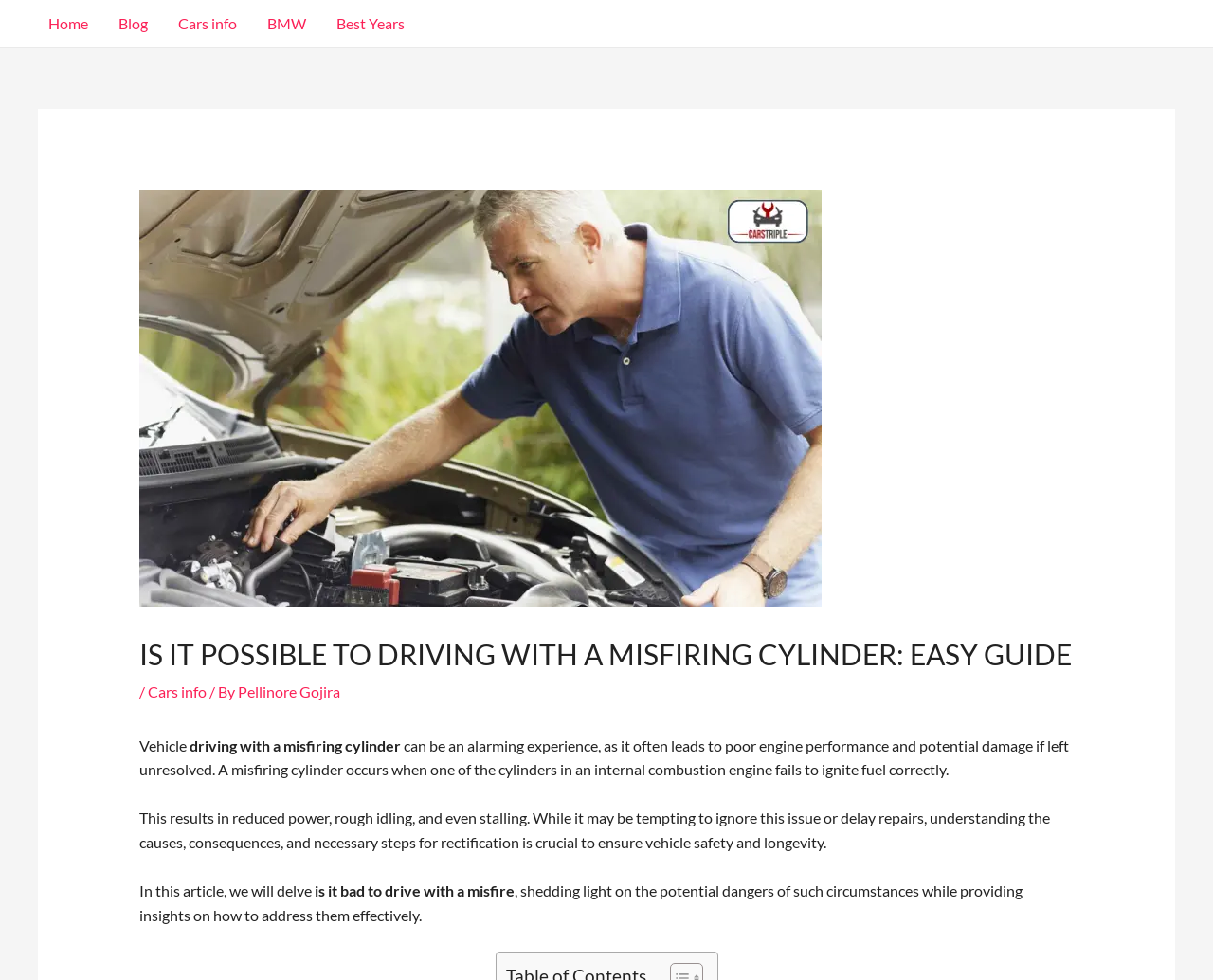Using the format (top-left x, top-left y, bottom-right x, bottom-right y), provide the bounding box coordinates for the described UI element. All values should be floating point numbers between 0 and 1: Search

[0.958, 0.013, 0.973, 0.036]